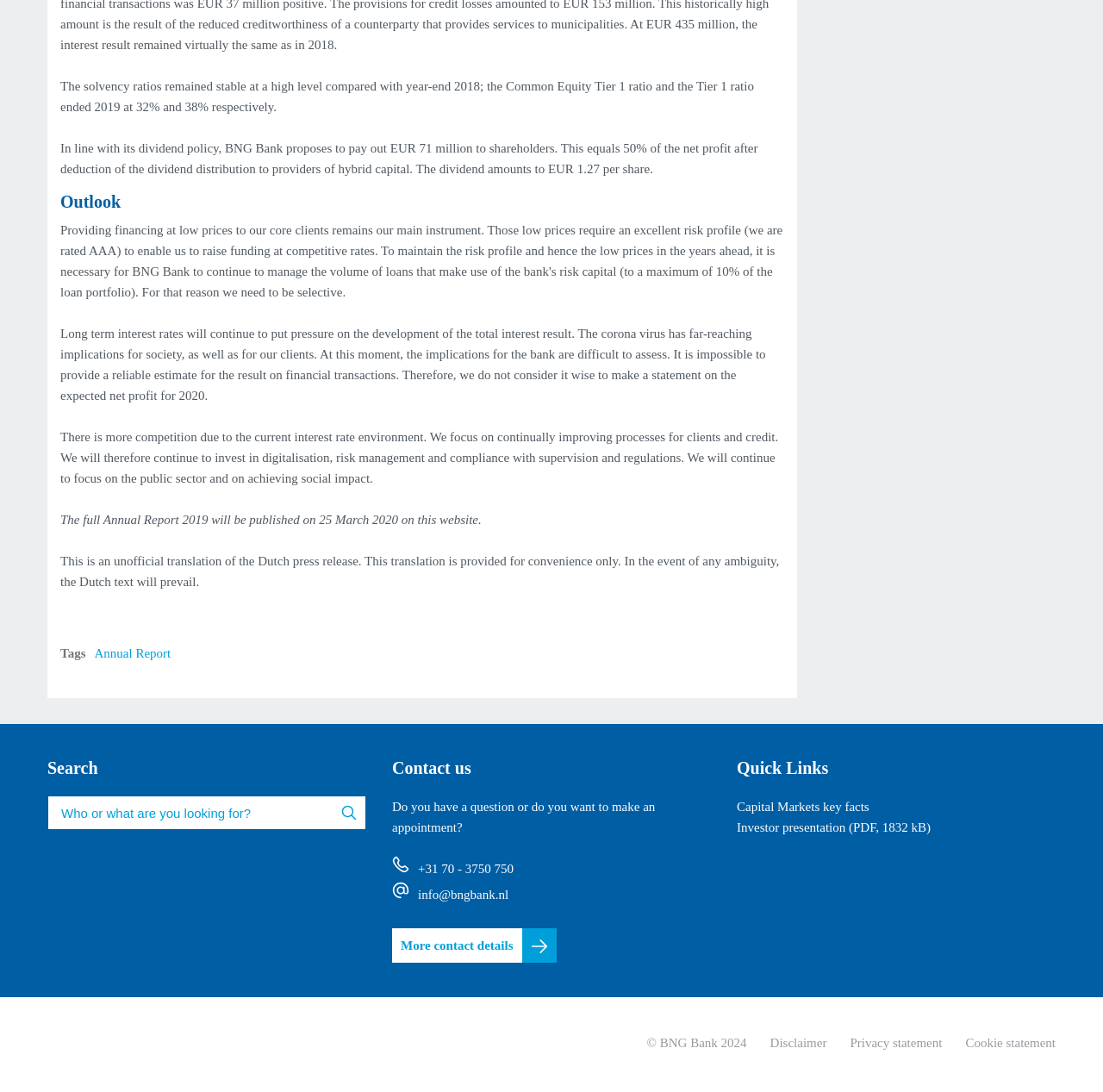What is the phone number to contact the bank?
Answer with a single word or short phrase according to what you see in the image.

+31 70 - 3750 750